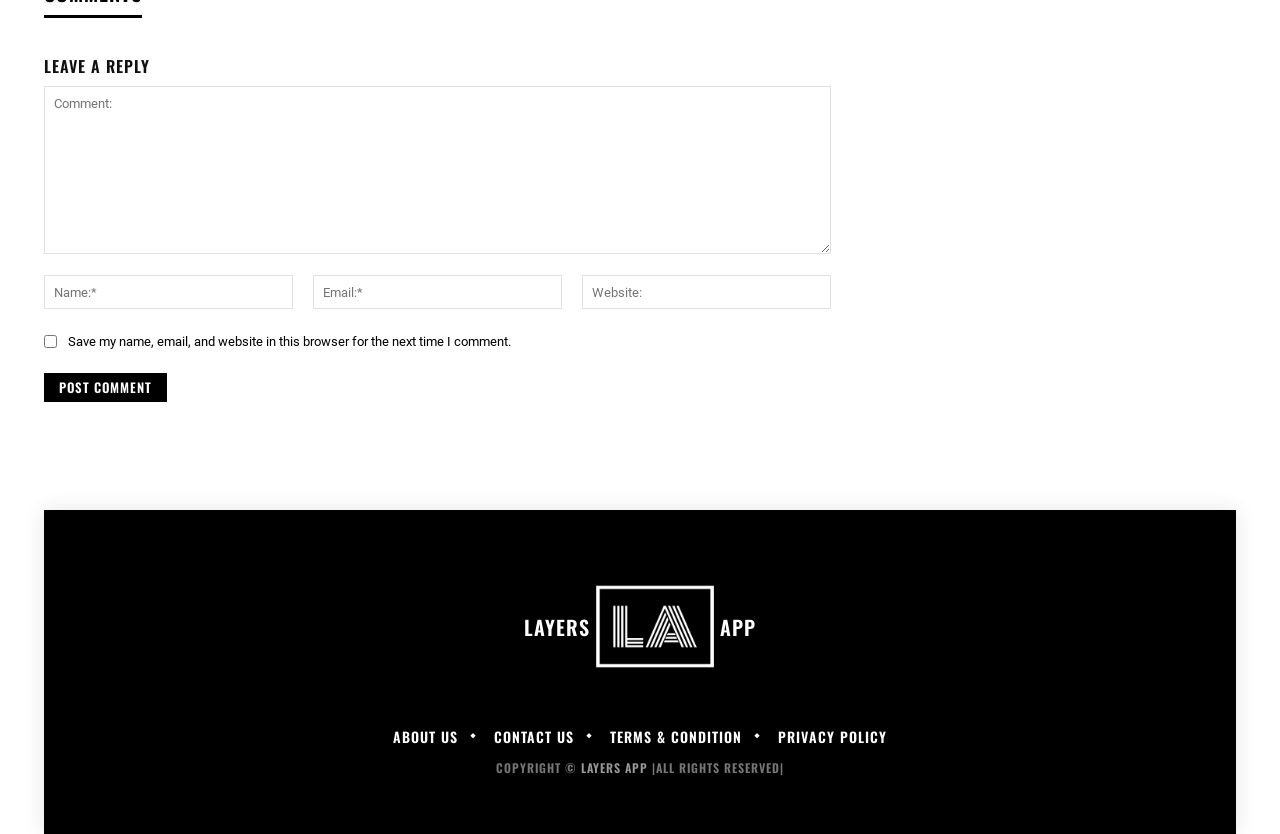Identify the bounding box coordinates of the section to be clicked to complete the task described by the following instruction: "Select a size from the dropdown menu". The coordinates should be four float numbers between 0 and 1, formatted as [left, top, right, bottom].

None